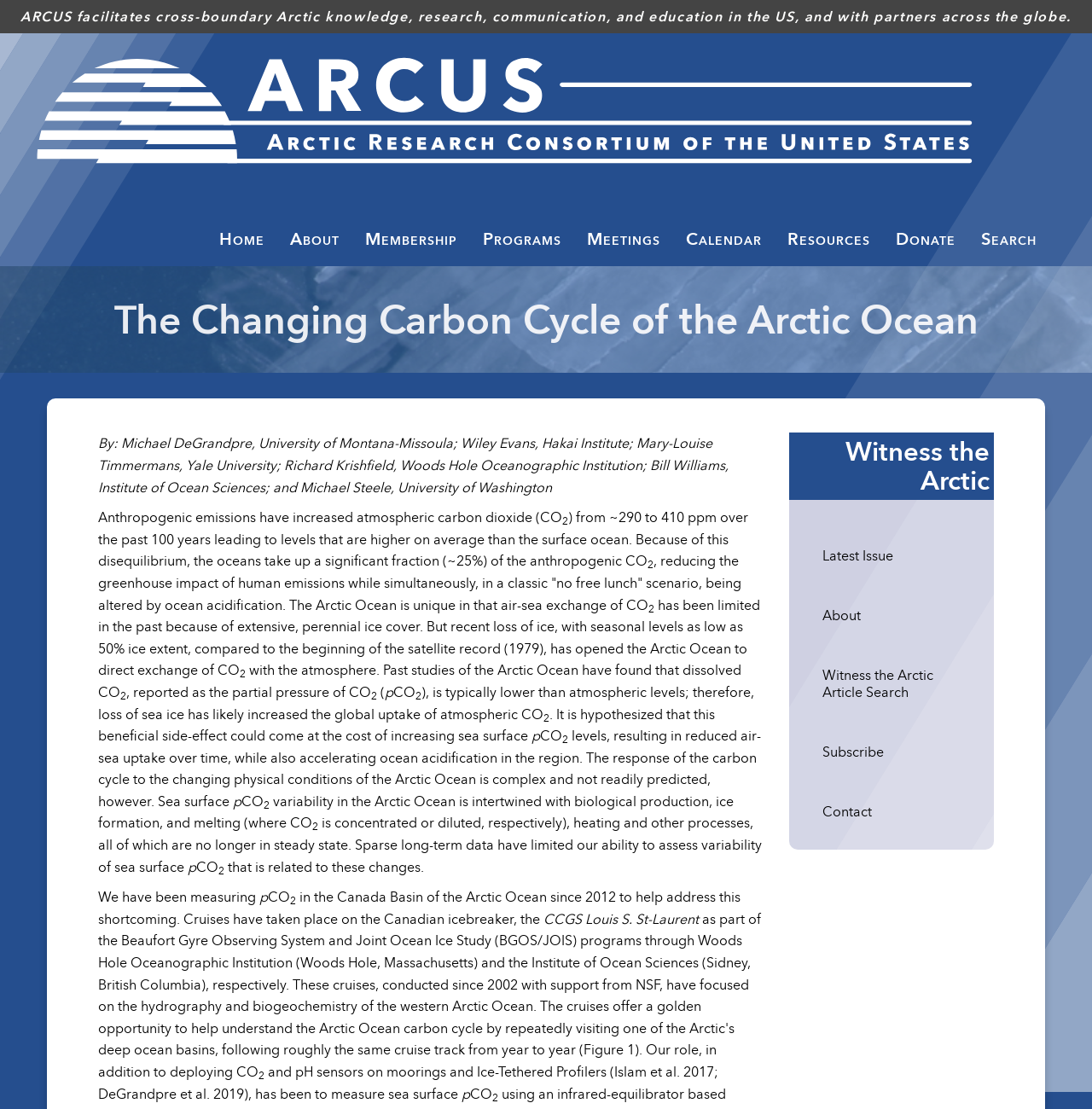Describe all the key features and sections of the webpage thoroughly.

The webpage is about the Arctic Research Consortium of the U.S. (ARCUS) and features a header image with a link to the website's header image. Below the header image, there is a navigation menu with links to "Home", "About ARCUS", "Membership", "Programs", "Meetings", "Arctic events", "Resources", "Donate", and "Search".

The main content of the webpage is an article titled "The Changing Carbon Cycle of the Arctic Ocean". The article is written by several authors from various institutions and has a lengthy text describing the changes in the carbon cycle of the Arctic Ocean due to anthropogenic emissions. The text is divided into several paragraphs and includes subscripts and superscripts.

Above the article, there is a heading "Witness the Arctic" with a link to the Witness the Arctic website. Below the article, there are several links to related pages, including "Latest Issue", "About", "Witness the Arctic Article Search", "Subscribe", and "Contact".

On the top-left corner of the page, there is a link to "Skip to main content". The overall layout of the webpage is organized, with clear headings and concise text.